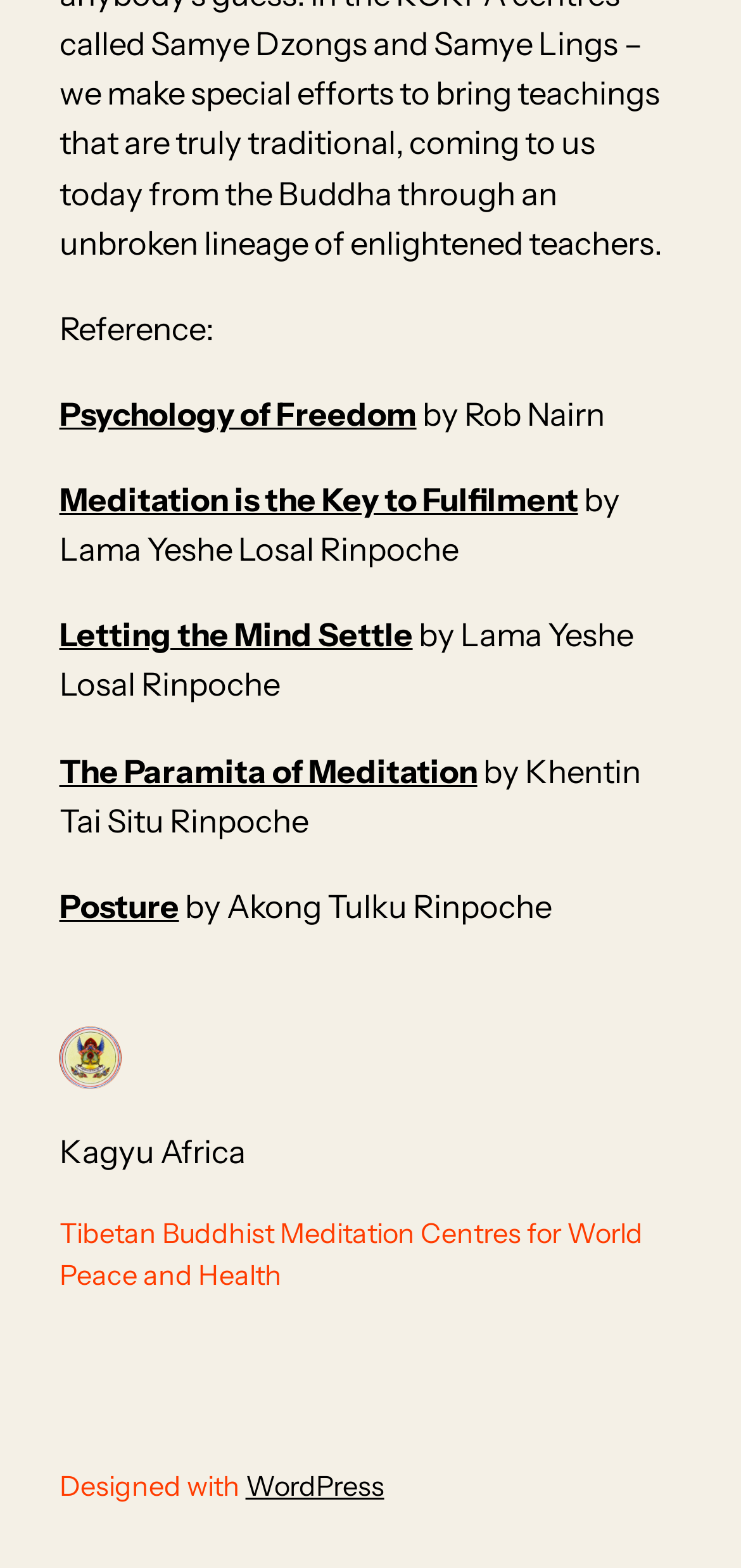What is the topic of the webpage?
Craft a detailed and extensive response to the question.

Based on the links and text on the webpage, it appears to be related to Buddhist meditation, with references to Tibetan Buddhist meditation centers and various meditation-related topics.